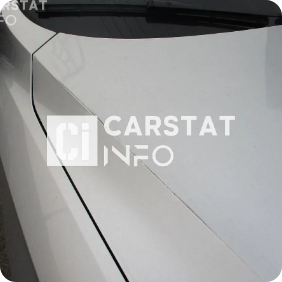Explain in detail what you see in the image.

The image features a close-up view of a white 2018 Volkswagen Passat, showcasing a portion of its sleek exterior design. The focus is on a panel near the vehicle's rear, highlighting the clean lines and smooth finish characteristic of modern automotive design. The branding element "CARSTAT INFO" is visible in the upper left corner, indicating the source of the image and possibly suggesting it is part of a comprehensive vehicle catalog or auction platform. The image is well-composed, emphasizing the vehicle's aesthetic details while conveying a sense of quality and sophistication inherent to the Volkswagen brand.